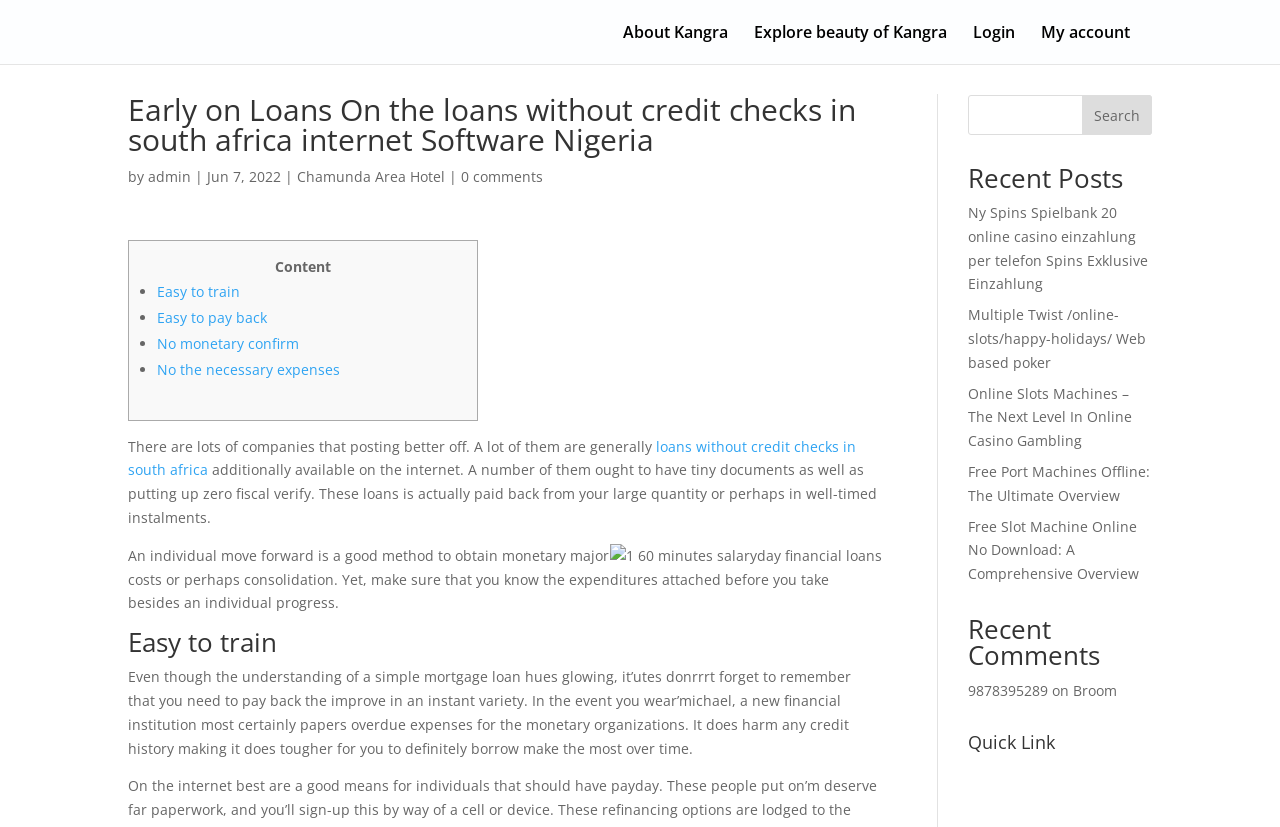Identify the bounding box coordinates of the clickable region required to complete the instruction: "Read 'Easy to train'". The coordinates should be given as four float numbers within the range of 0 and 1, i.e., [left, top, right, bottom].

[0.1, 0.761, 0.689, 0.804]